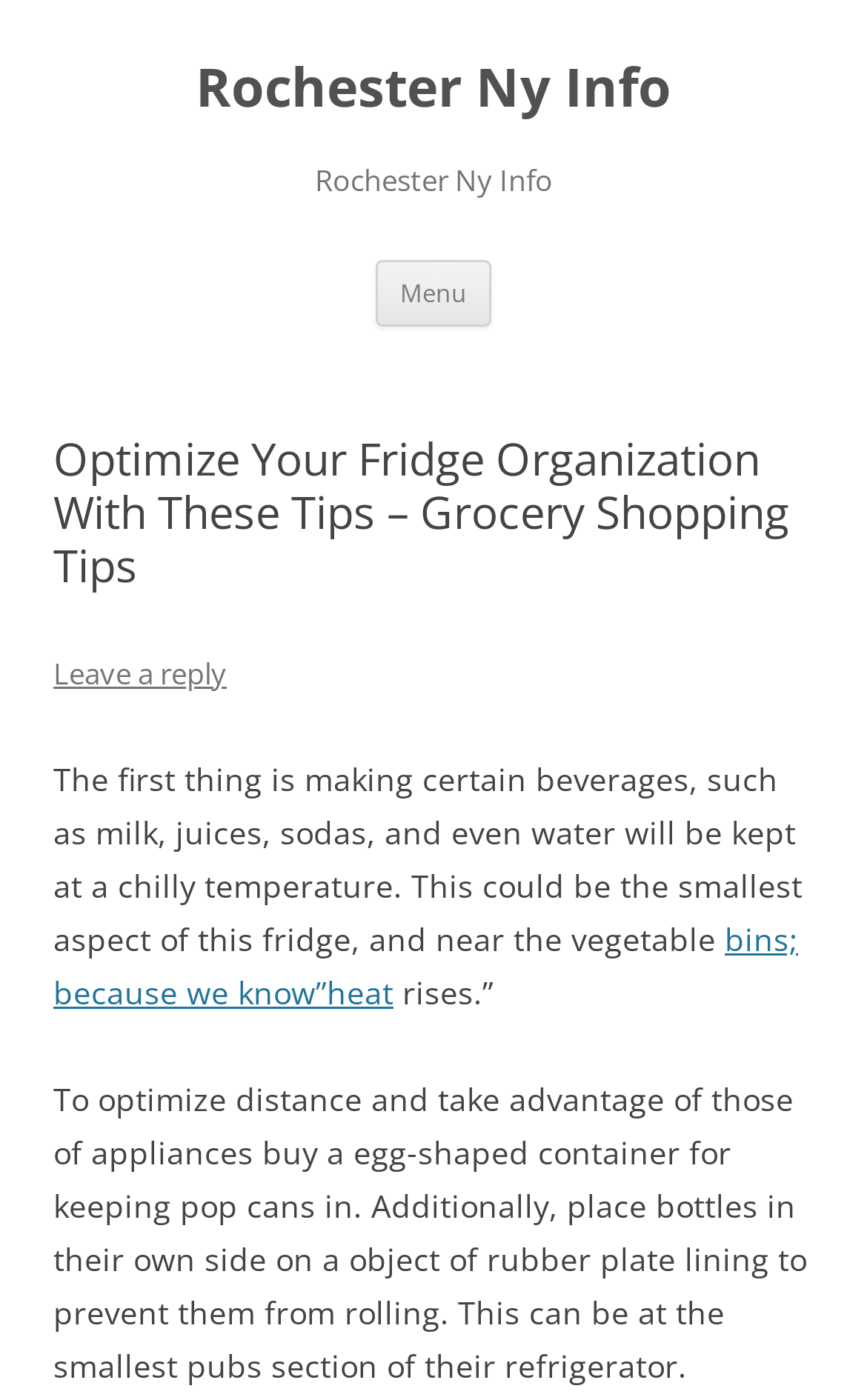Please extract the webpage's main title and generate its text content.

Rochester Ny Info